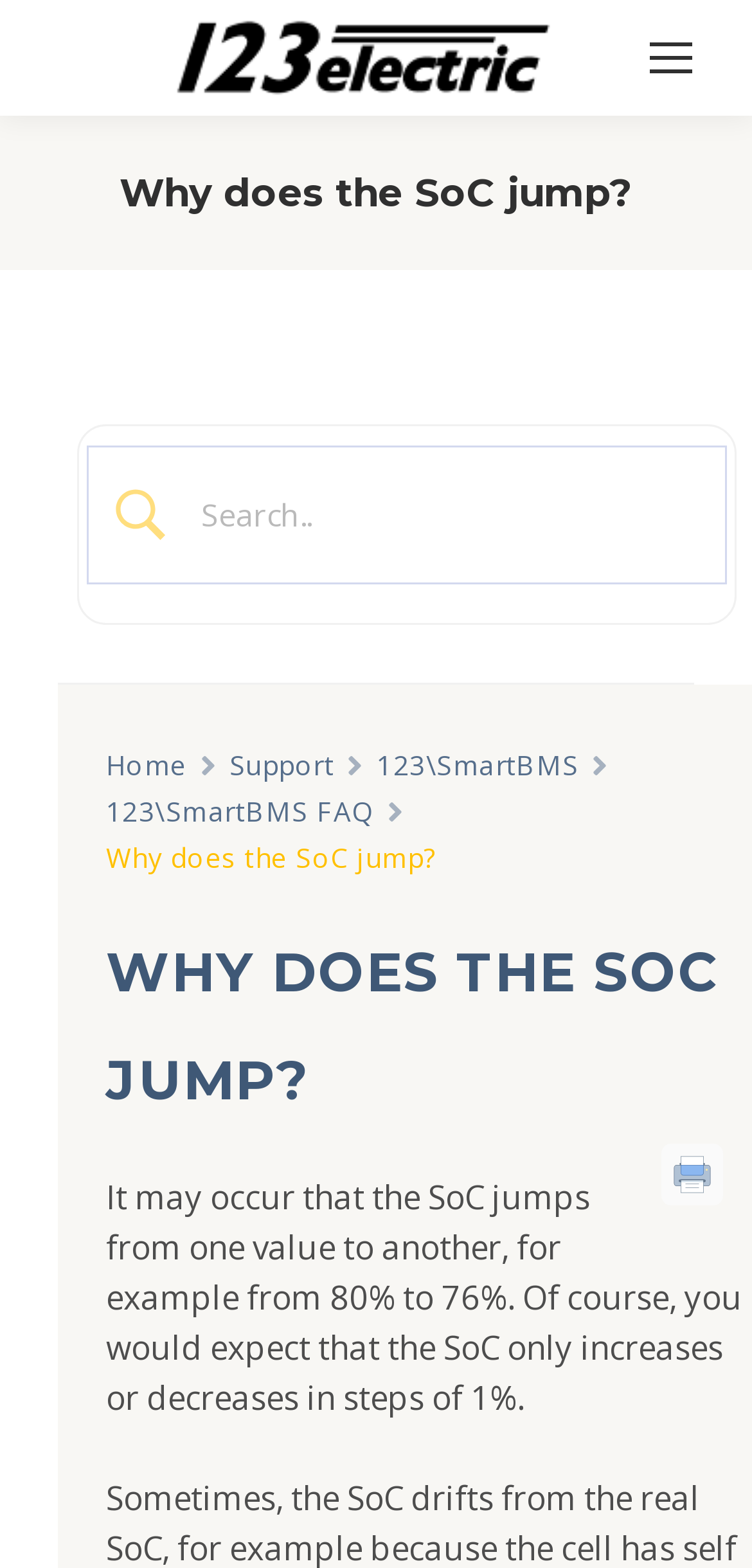Determine the bounding box coordinates of the section I need to click to execute the following instruction: "go to top of the page". Provide the coordinates as four float numbers between 0 and 1, i.e., [left, top, right, bottom].

[0.872, 0.755, 0.974, 0.804]